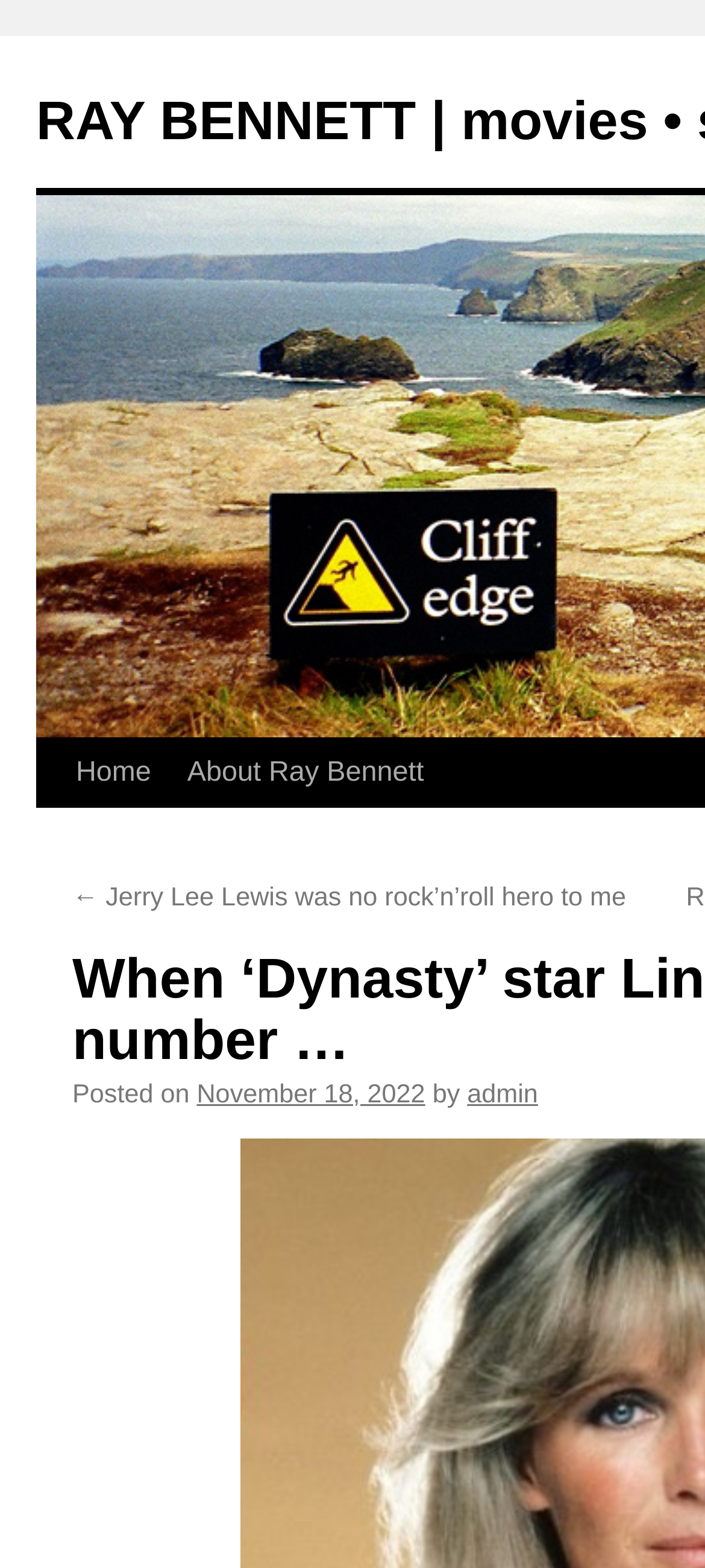What is the date of the latest article?
Please provide a comprehensive answer based on the visual information in the image.

I found the date of the latest article by looking at the link 'November 18, 2022' which is located below the 'Posted on' text.